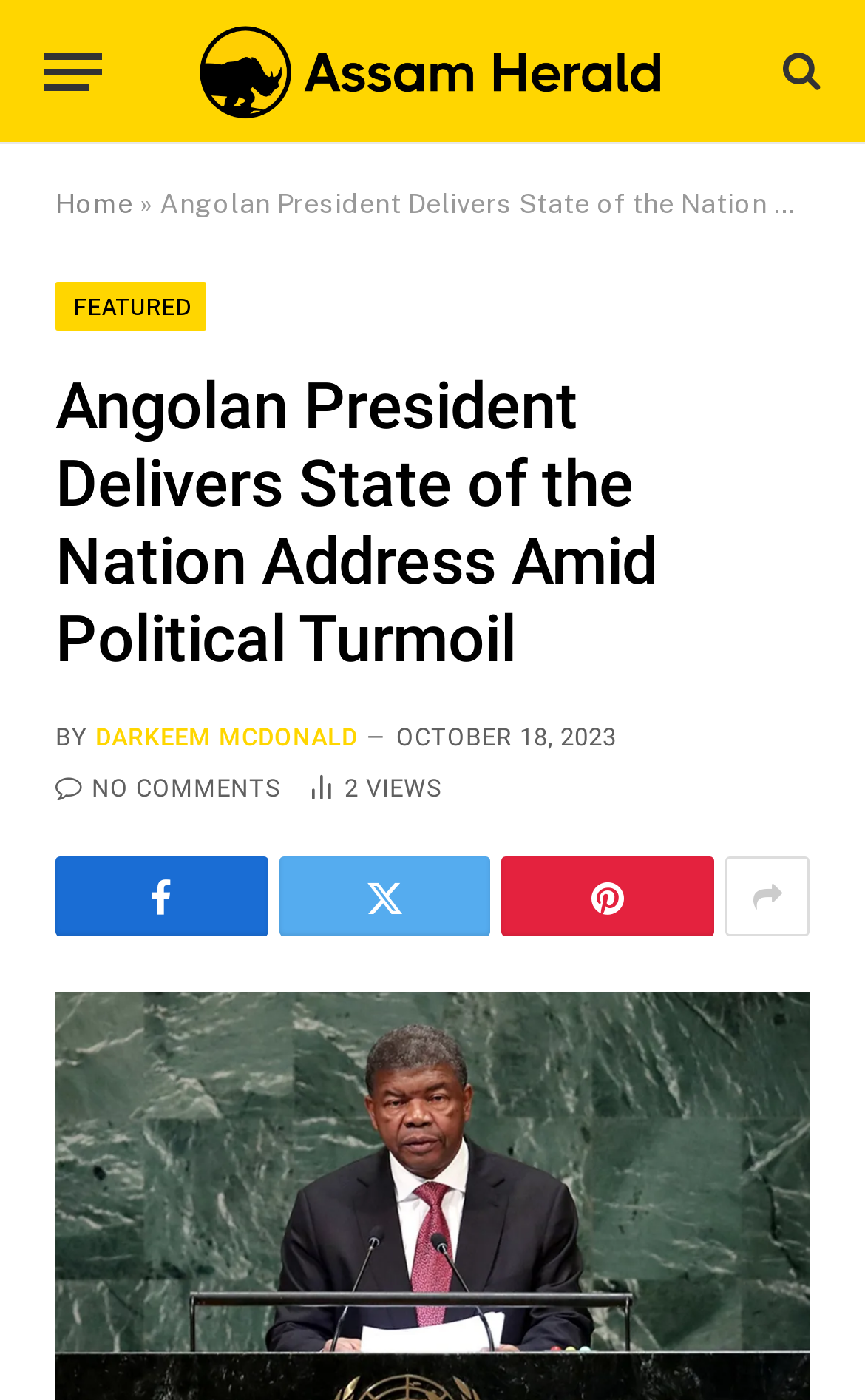Respond with a single word or phrase:
When was the article published?

OCTOBER 18, 2023